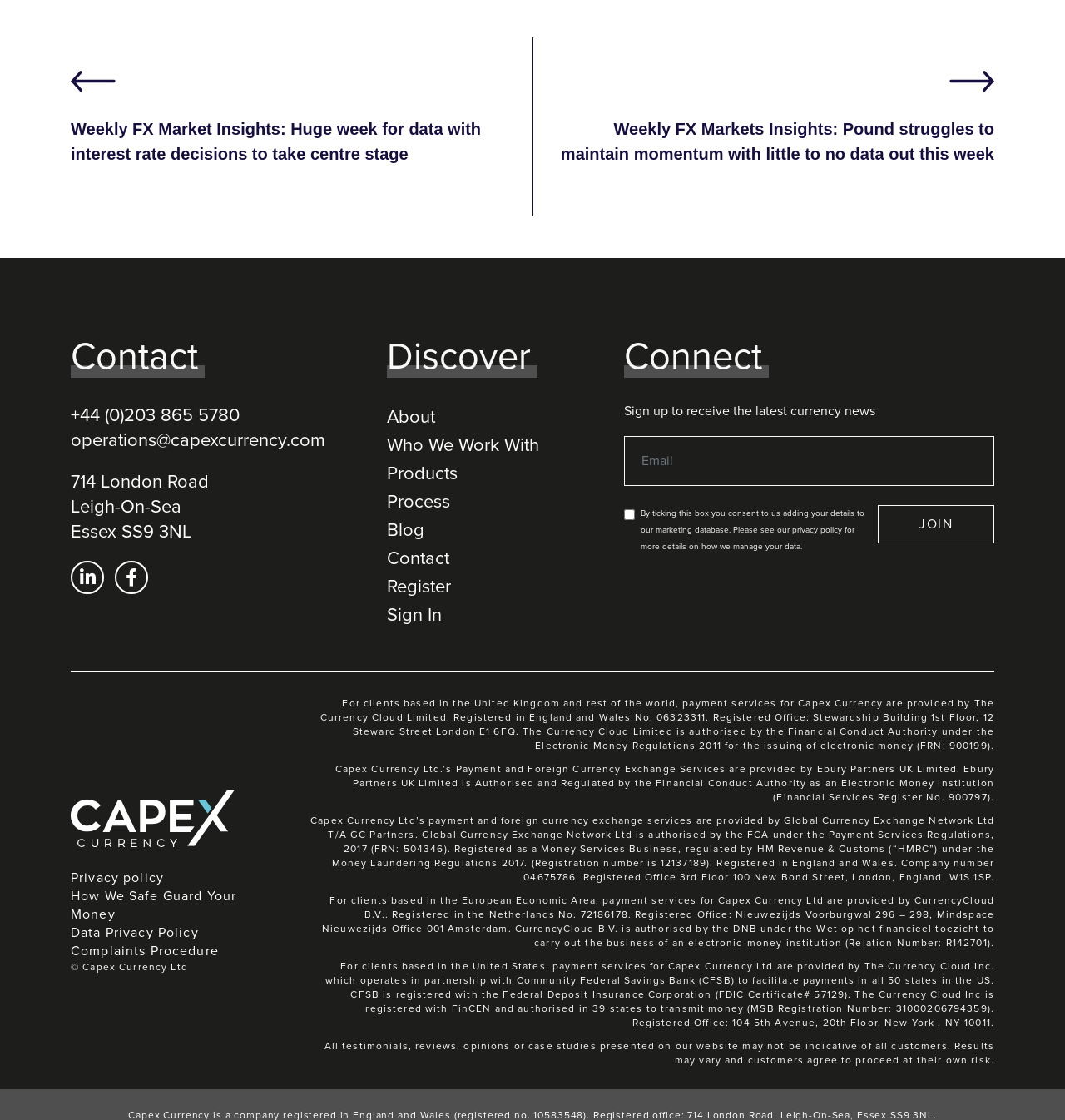What is the phone number?
Give a one-word or short phrase answer based on the image.

+44 (0)203 865 5780